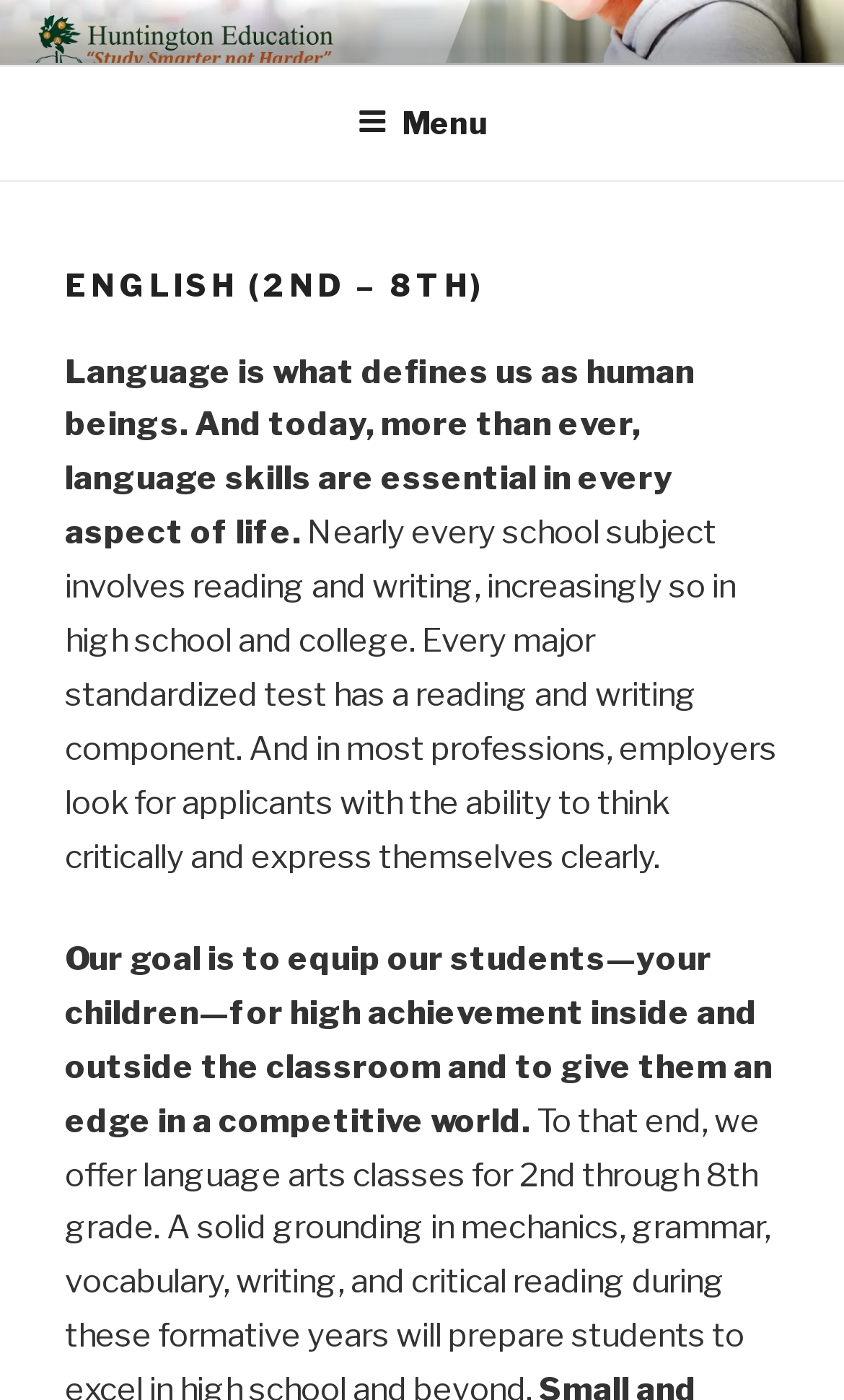What is the goal of the education program?
Refer to the image and offer an in-depth and detailed answer to the question.

The goal of the education program can be inferred from the text 'Our goal is to equip our students—your children—for high achievement inside and outside the classroom and to give them an edge in a competitive world.', which suggests that the program aims to equip students with the skills and knowledge necessary to achieve success in various areas of life.